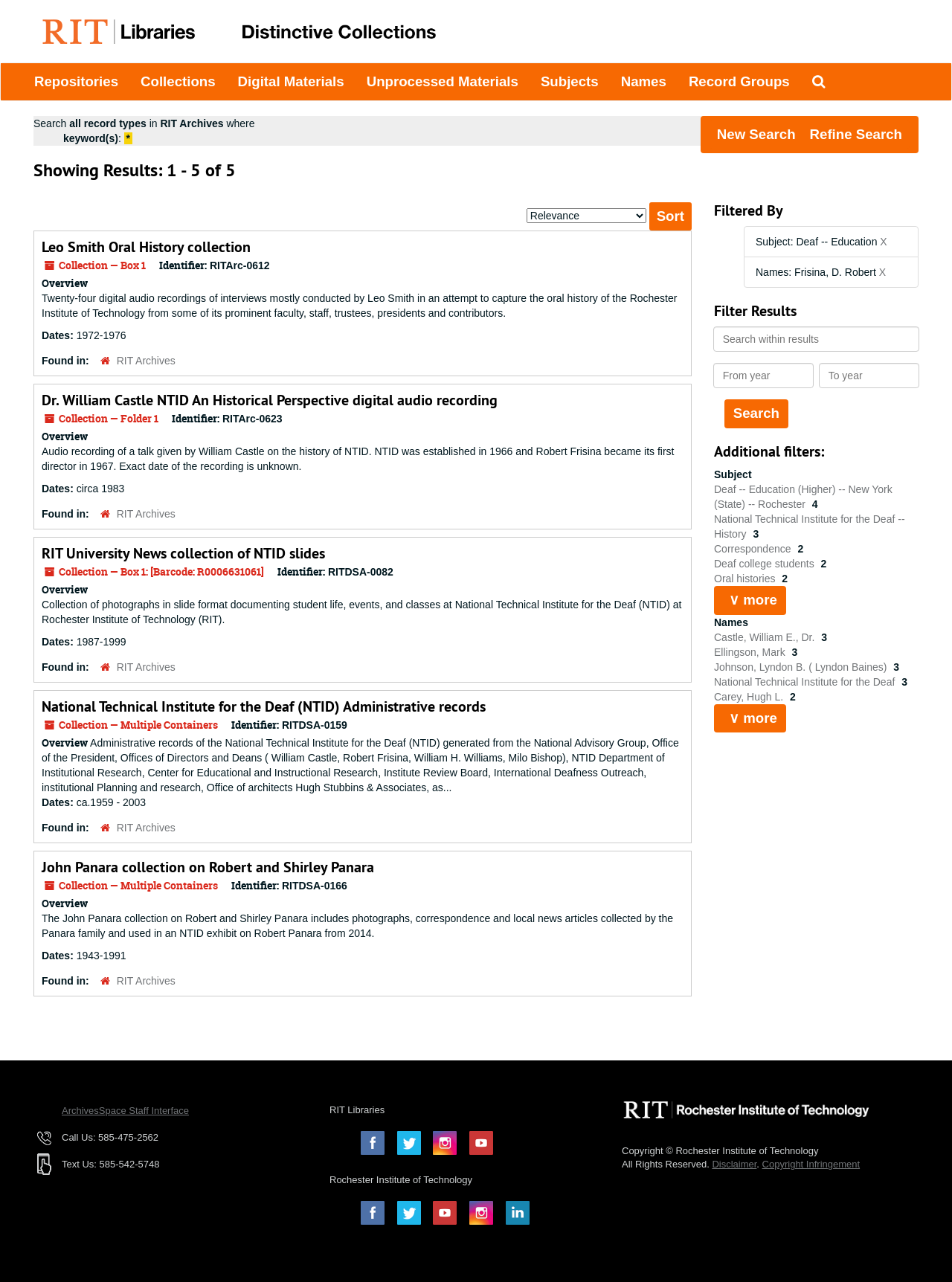Identify the bounding box coordinates of the specific part of the webpage to click to complete this instruction: "Click on 'Repositories'".

[0.024, 0.049, 0.136, 0.078]